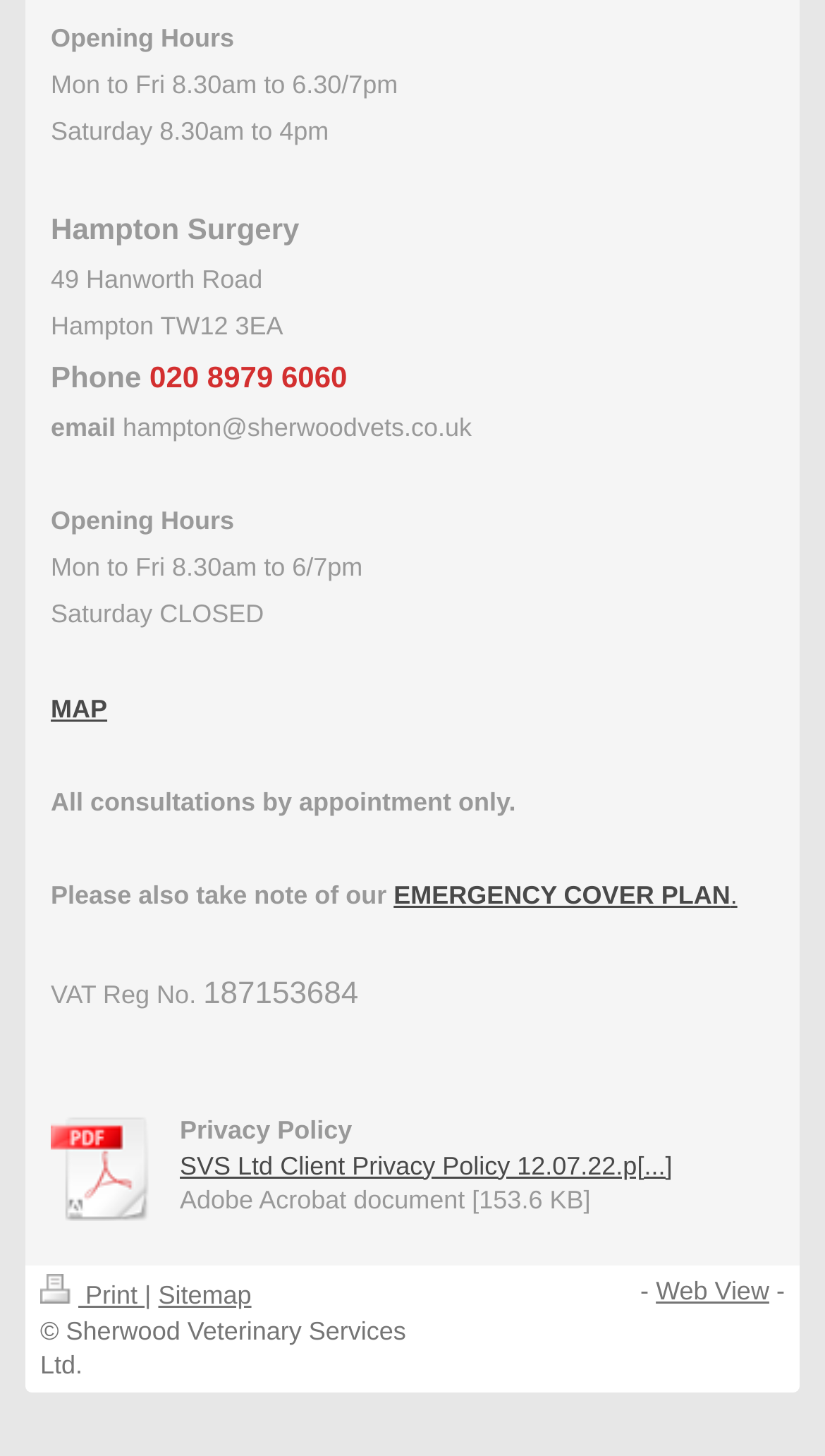What are the opening hours of Hampton Surgery on Saturday?
Using the information from the image, give a concise answer in one word or a short phrase.

CLOSED